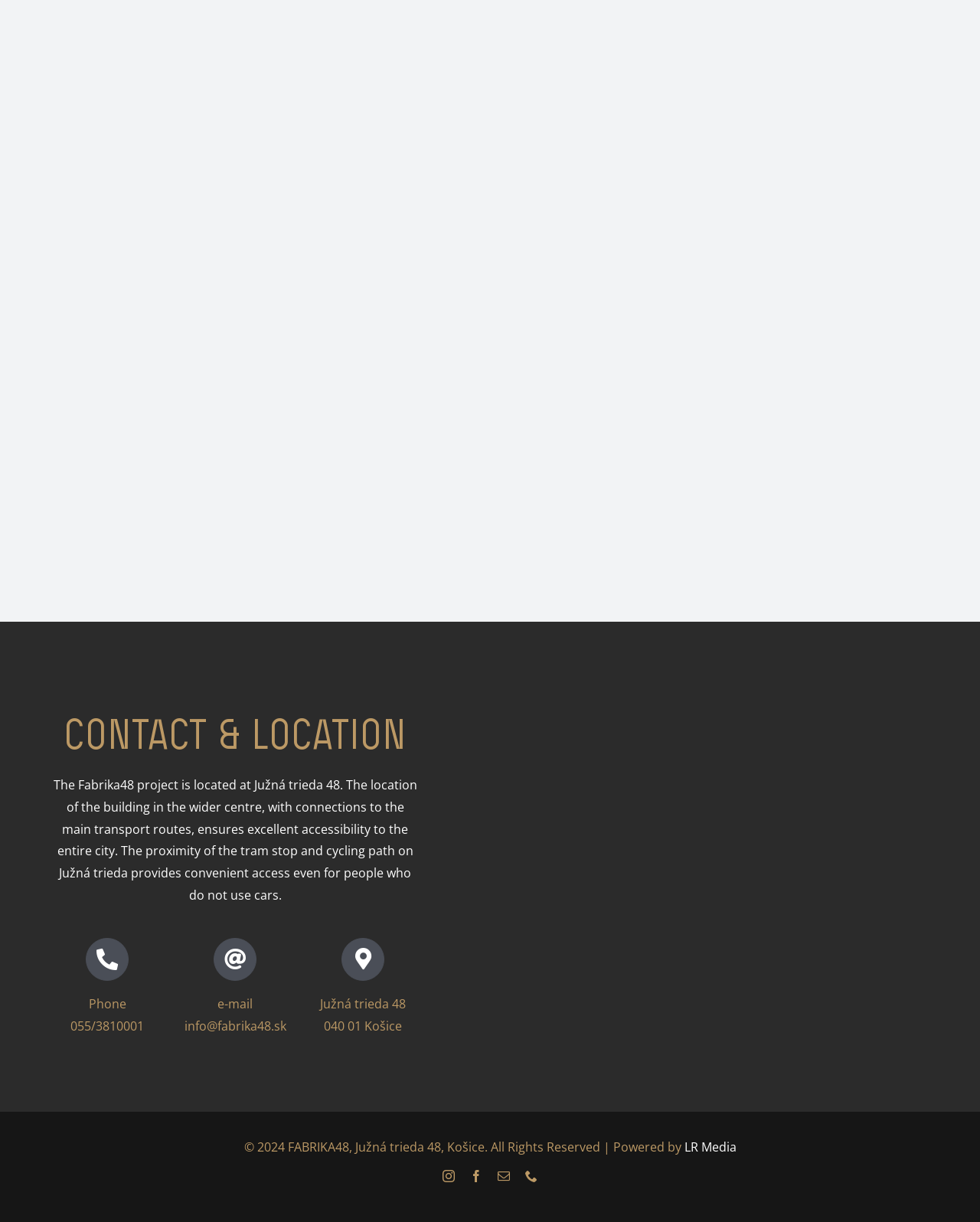Pinpoint the bounding box coordinates of the clickable area needed to execute the instruction: "Call the phone number". The coordinates should be specified as four float numbers between 0 and 1, i.e., [left, top, right, bottom].

[0.072, 0.833, 0.147, 0.846]